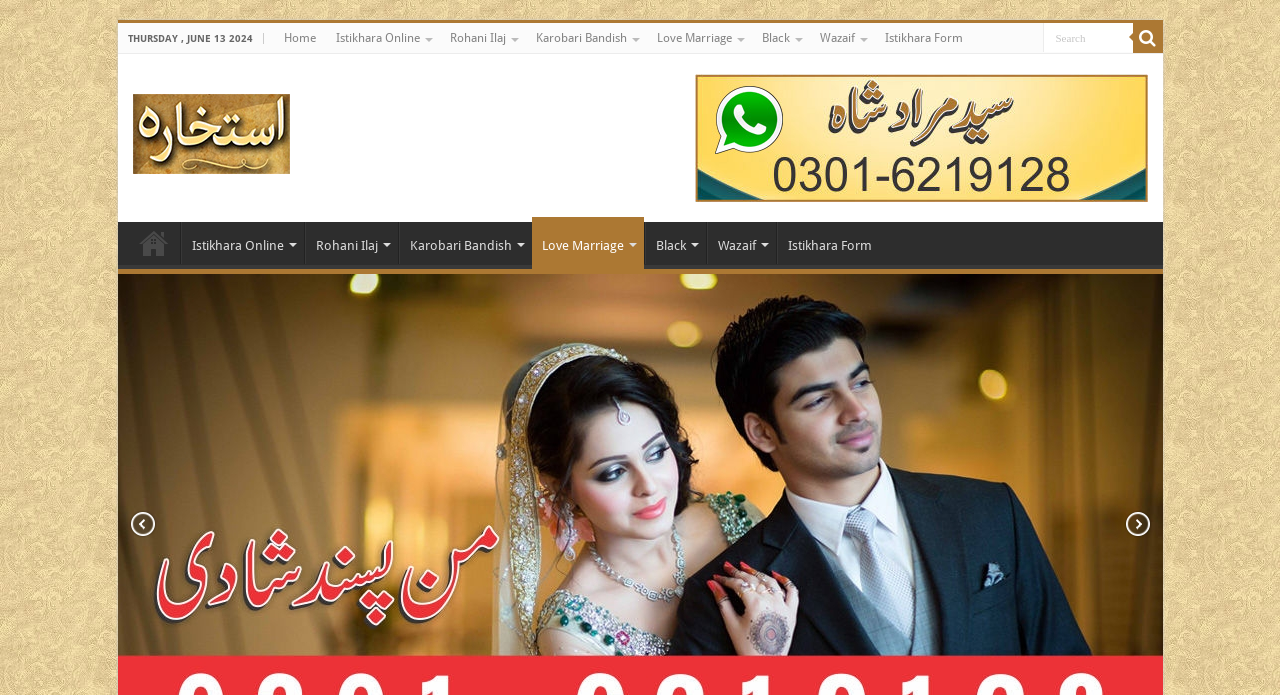What is the date displayed on the top?
Please answer the question as detailed as possible based on the image.

I found the date by looking at the top of the webpage, where I saw a static text element with the content 'THURSDAY, JUNE 13 2024'.